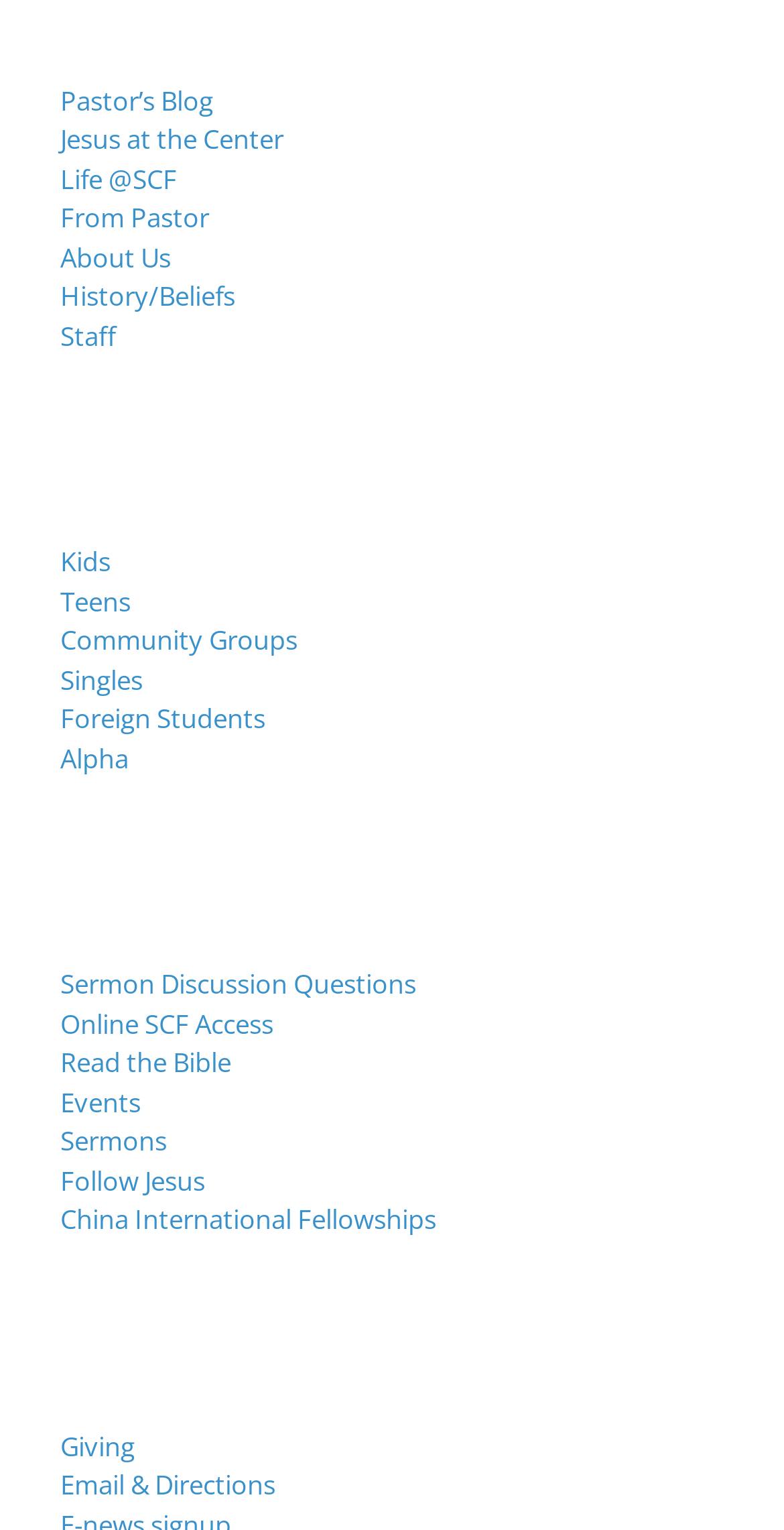Please reply to the following question with a single word or a short phrase:
What is the purpose of the 'Follow Jesus' link?

To guide people to follow Jesus